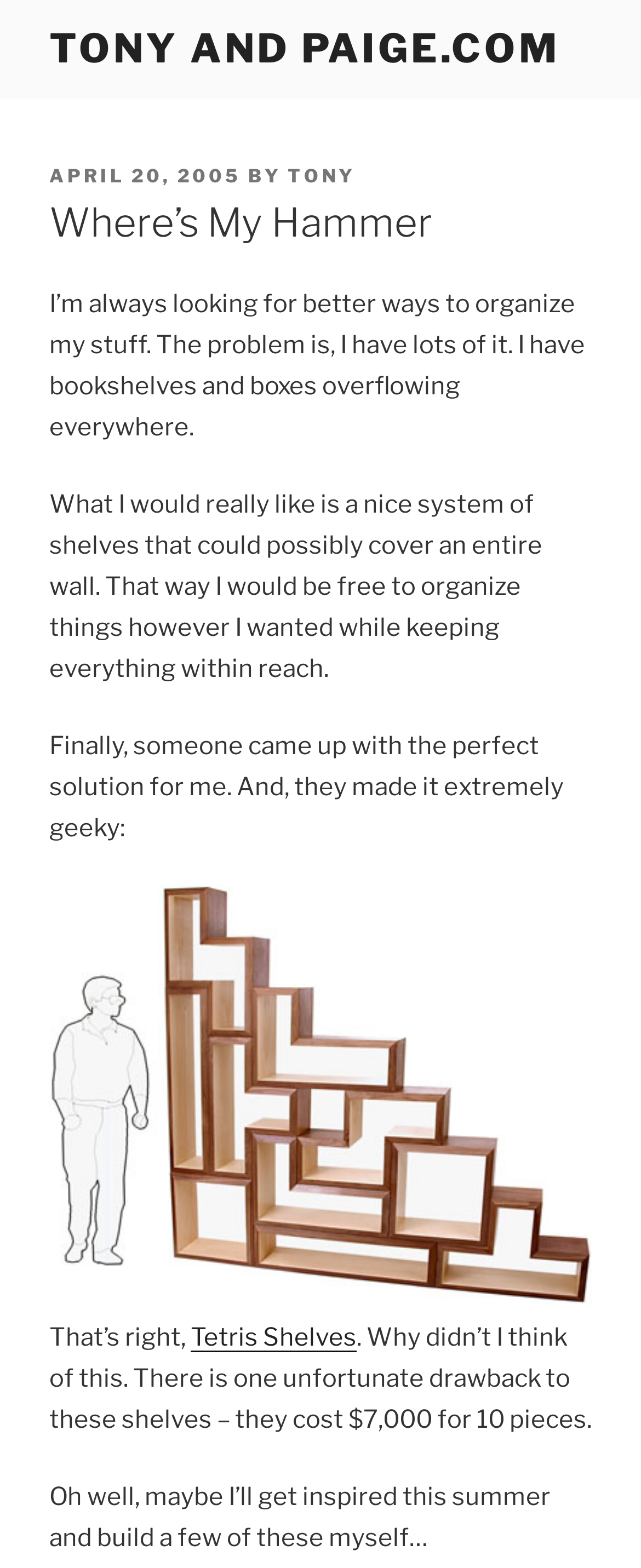How much do the Tetris Shelves cost?
Could you please answer the question thoroughly and with as much detail as possible?

According to the text, the Tetris Shelves have one unfortunate drawback, which is that they cost $7,000 for 10 pieces, making them a rather expensive solution for the author's organization problem.